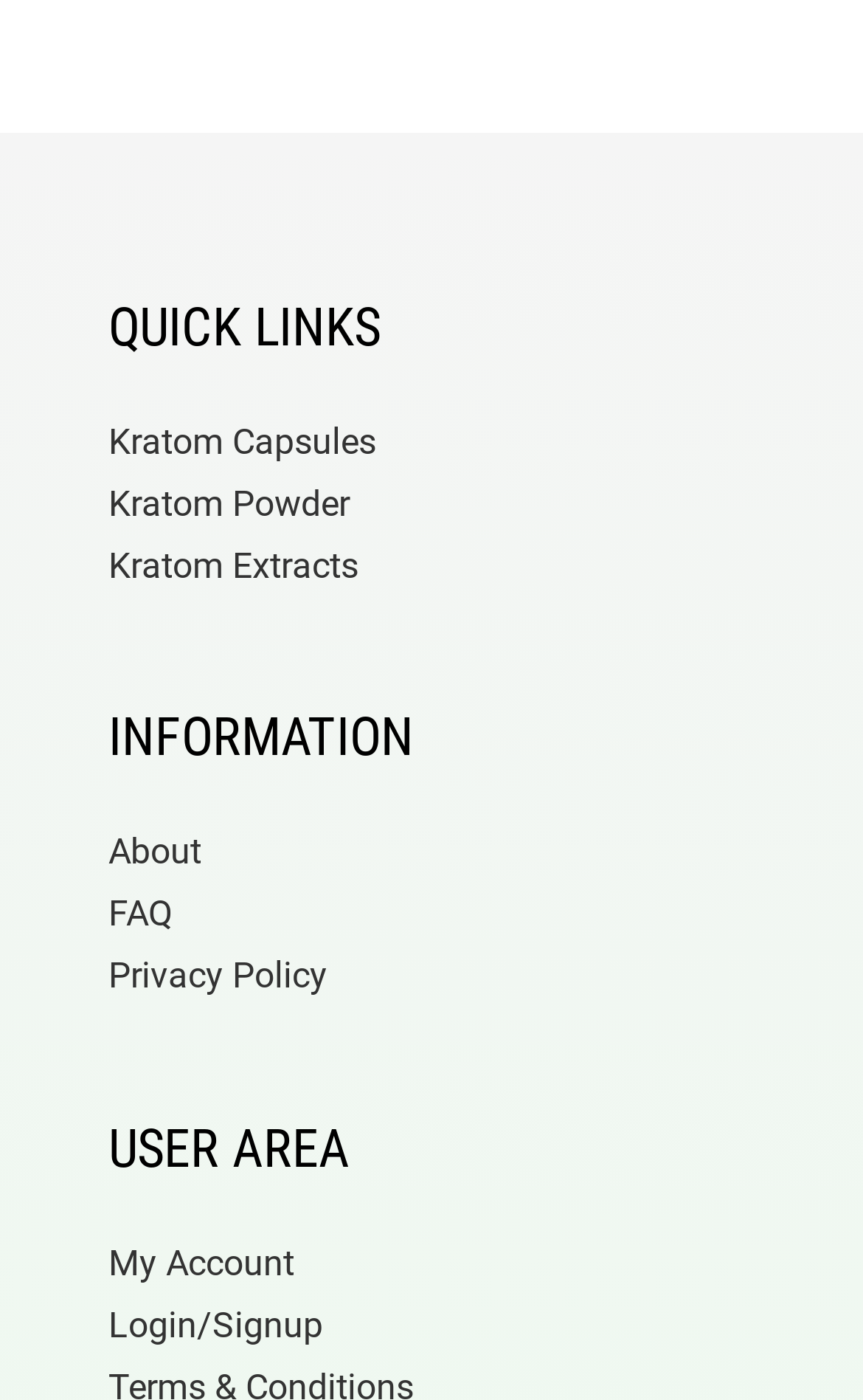Please specify the bounding box coordinates of the region to click in order to perform the following instruction: "Access my account".

[0.126, 0.238, 0.874, 0.267]